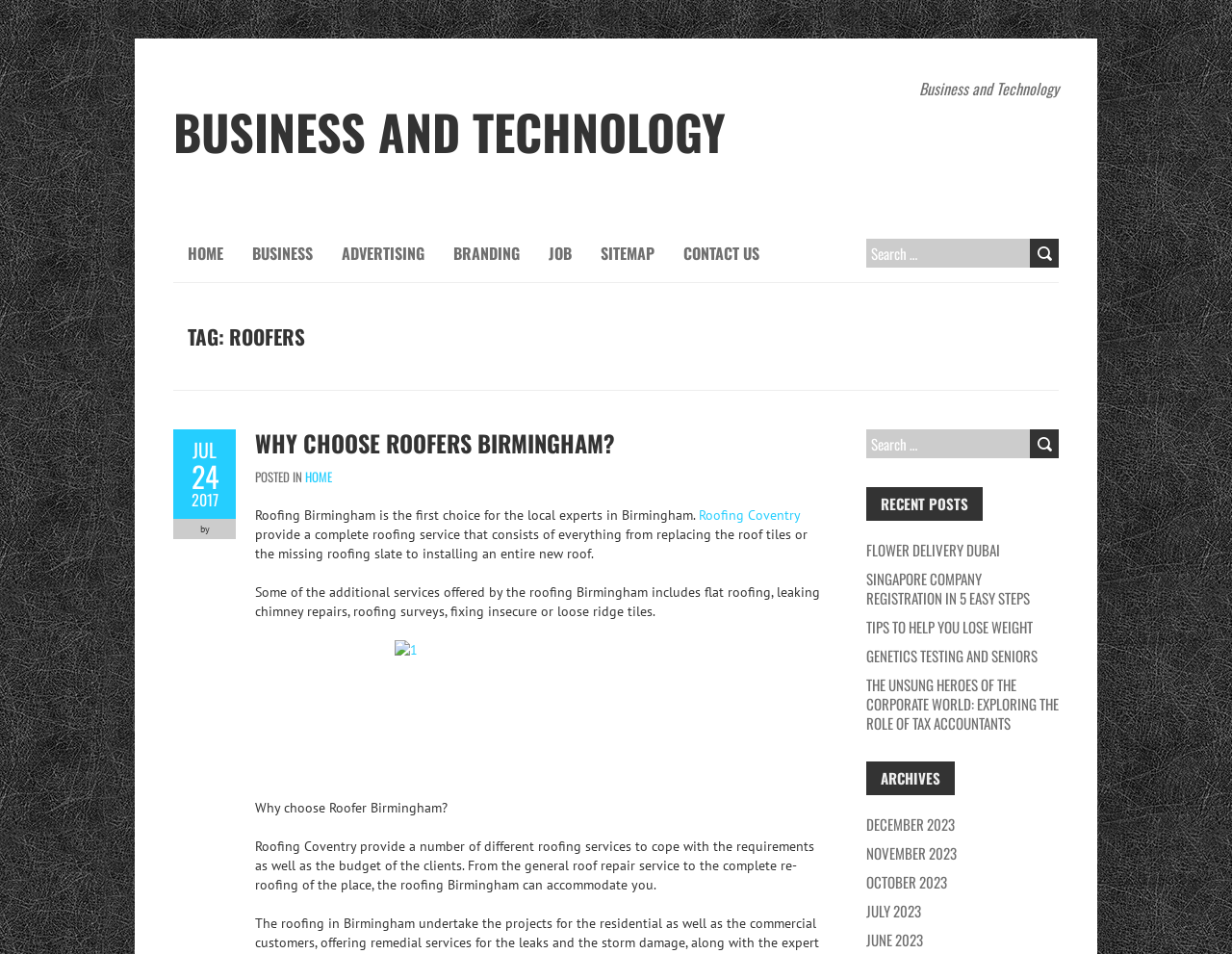Can you determine the bounding box coordinates of the area that needs to be clicked to fulfill the following instruction: "Click on 'Ruroc EOX Revealed'"?

None